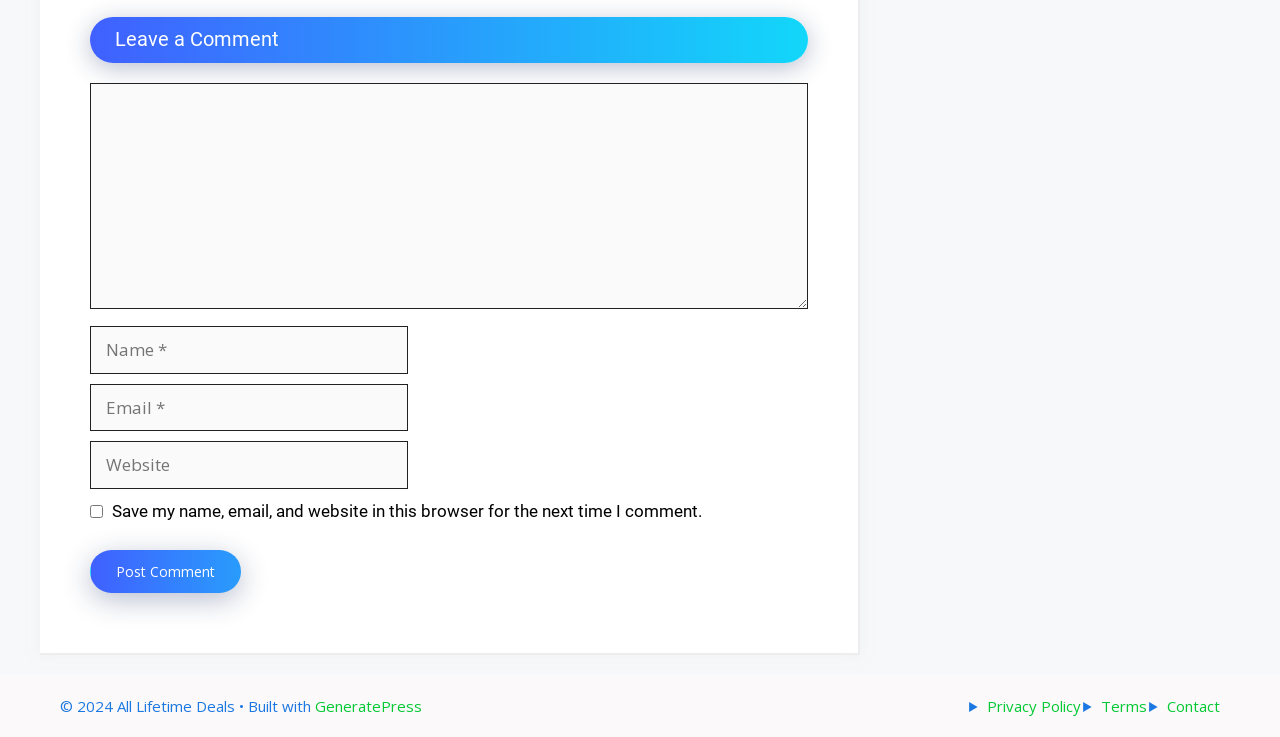Find the bounding box coordinates of the area that needs to be clicked in order to achieve the following instruction: "Leave a comment". The coordinates should be specified as four float numbers between 0 and 1, i.e., [left, top, right, bottom].

[0.07, 0.023, 0.631, 0.085]